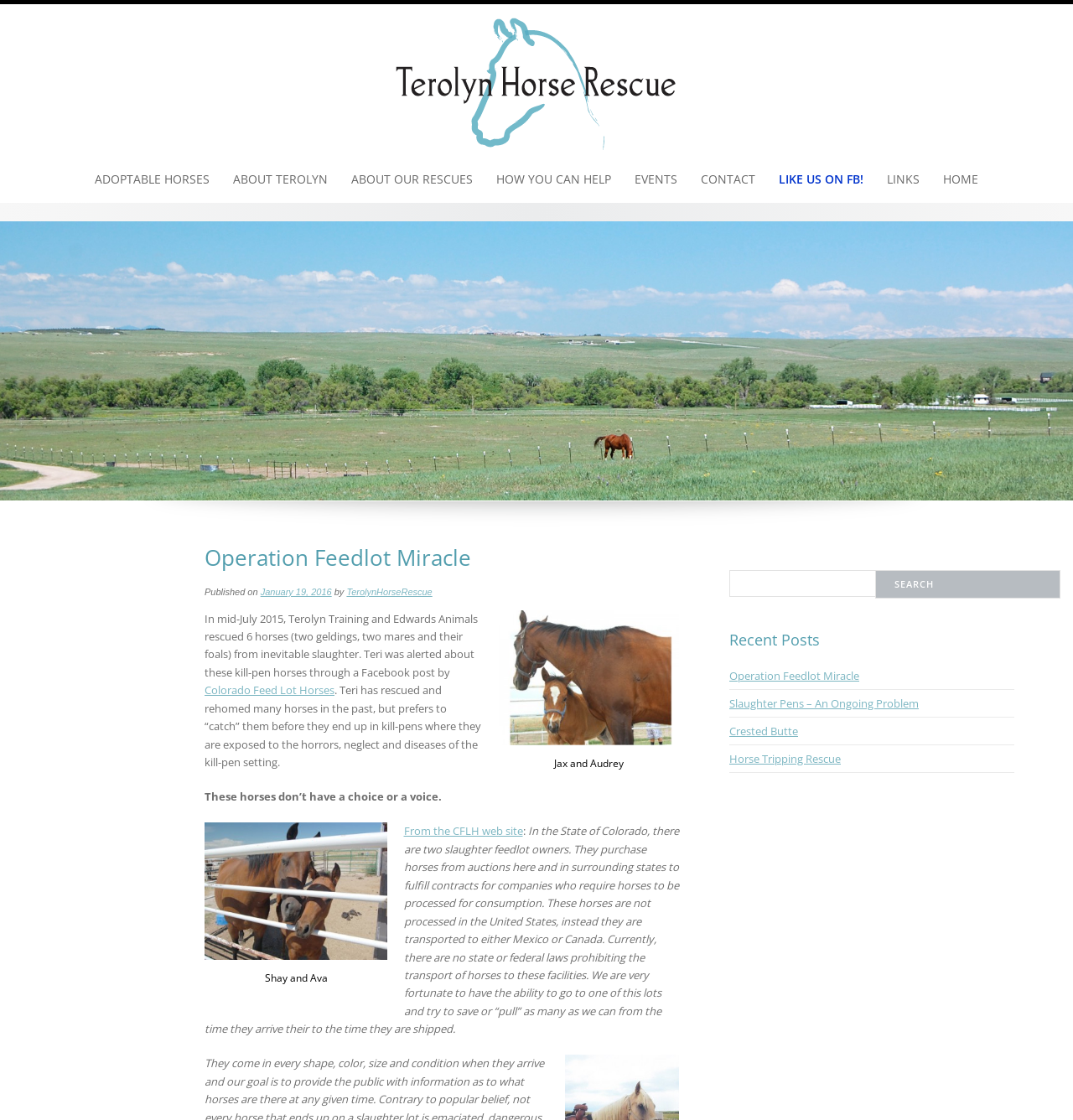Analyze the image and answer the question with as much detail as possible: 
What is the purpose of Operation Feedlot Miracle?

The purpose of Operation Feedlot Miracle can be inferred from the text on the webpage, which describes the rescue of horses from a feedlot where they were destined for slaughter.